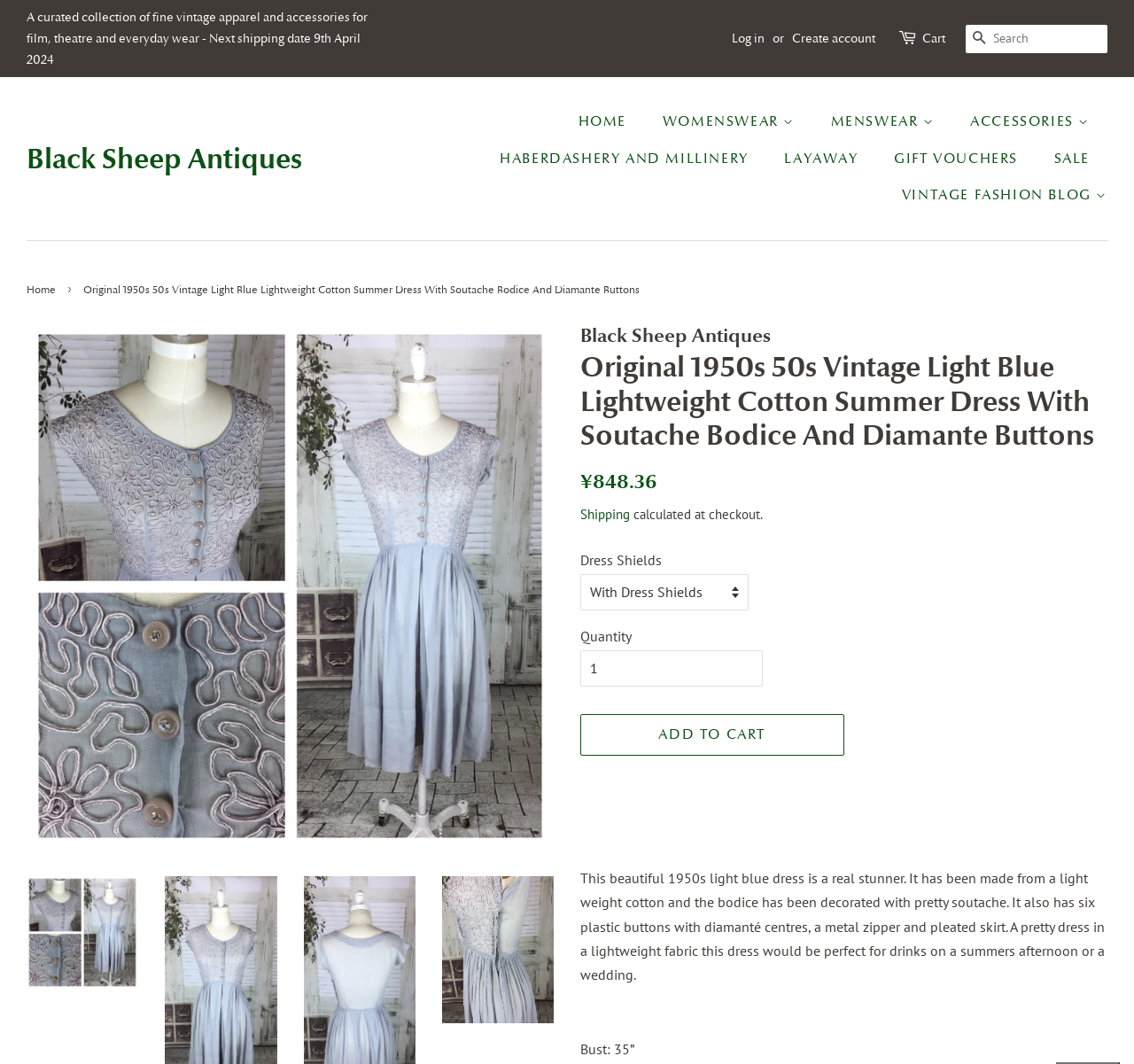Using floating point numbers between 0 and 1, provide the bounding box coordinates in the format (top-left x, top-left y, bottom-right x, bottom-right y). Locate the UI element described here: Bags, Shoes and Gloves

[0.814, 0.163, 0.977, 0.194]